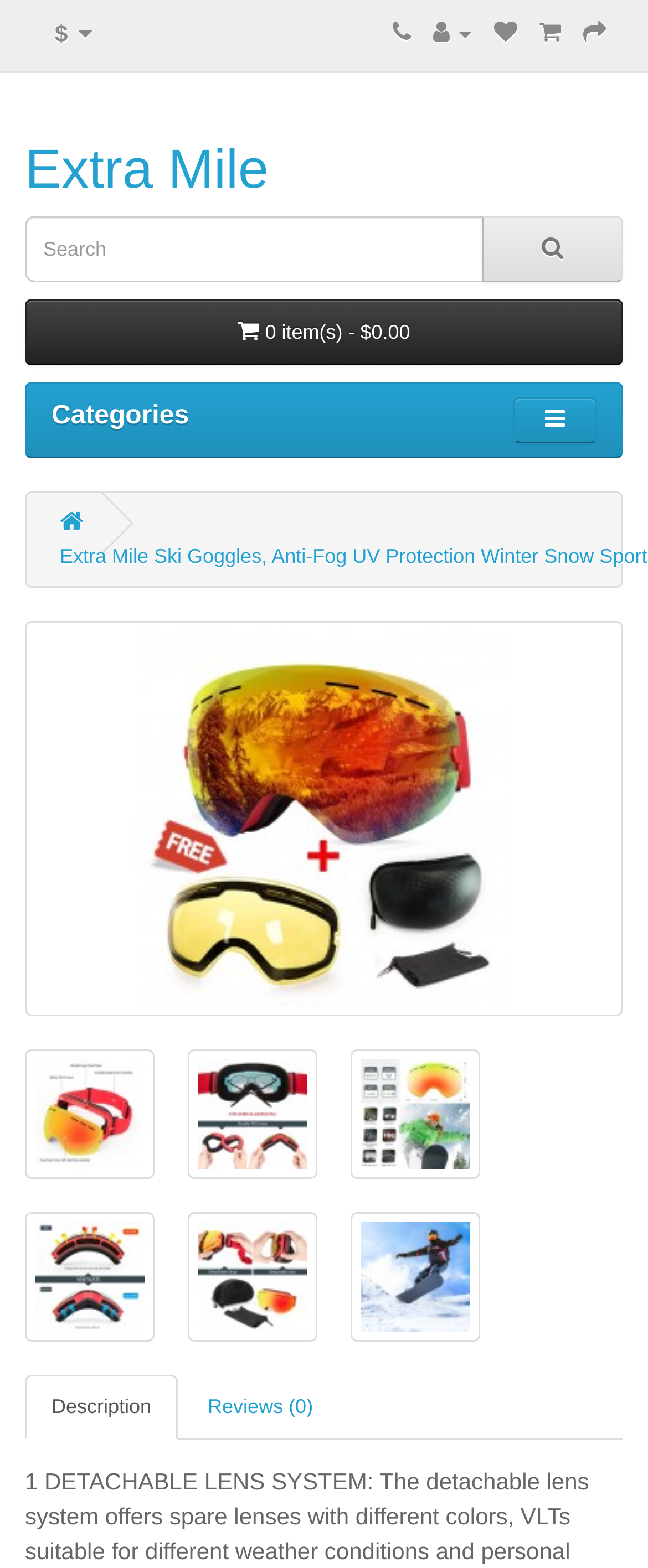Please find the bounding box coordinates for the clickable element needed to perform this instruction: "Search for products".

[0.038, 0.138, 0.746, 0.18]